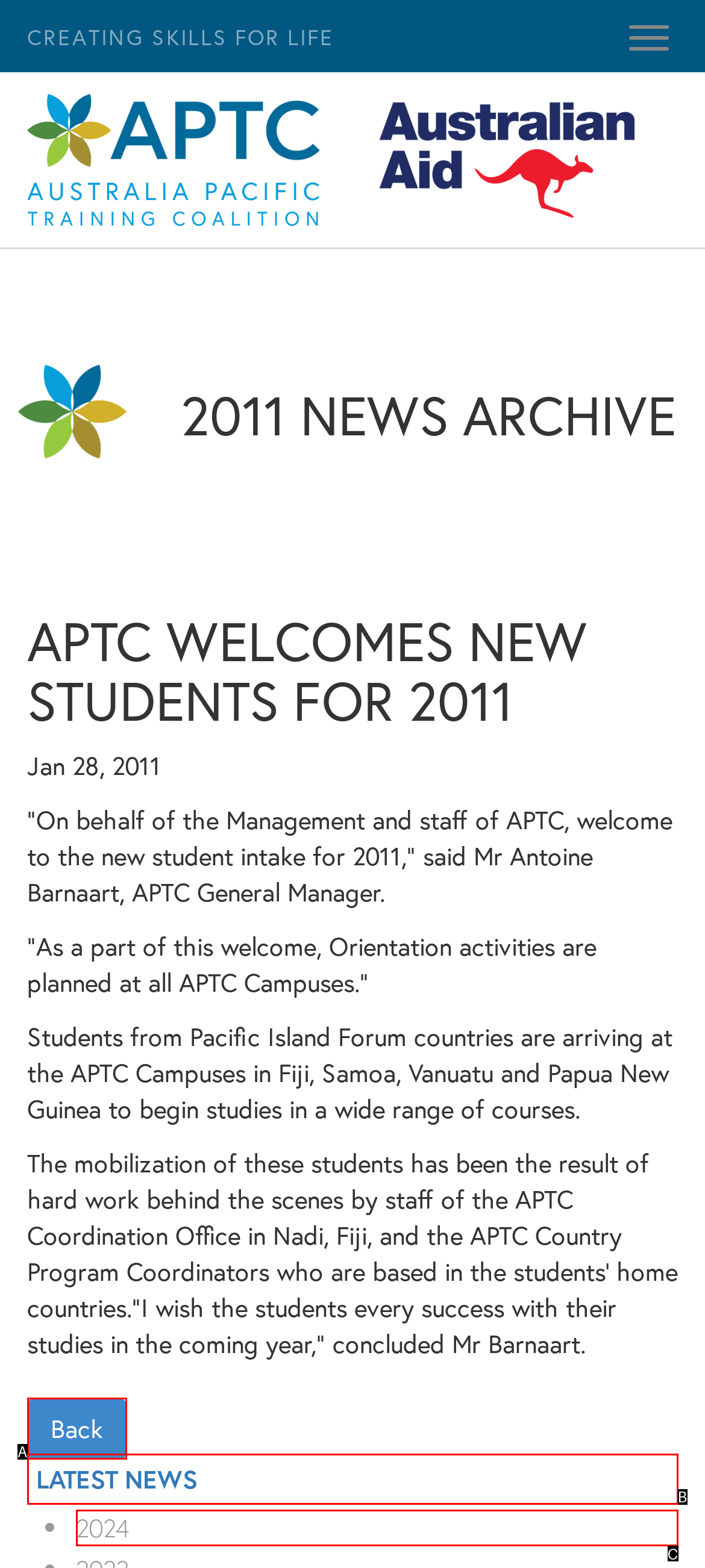Match the element description: 2024 to the correct HTML element. Answer with the letter of the selected option.

C